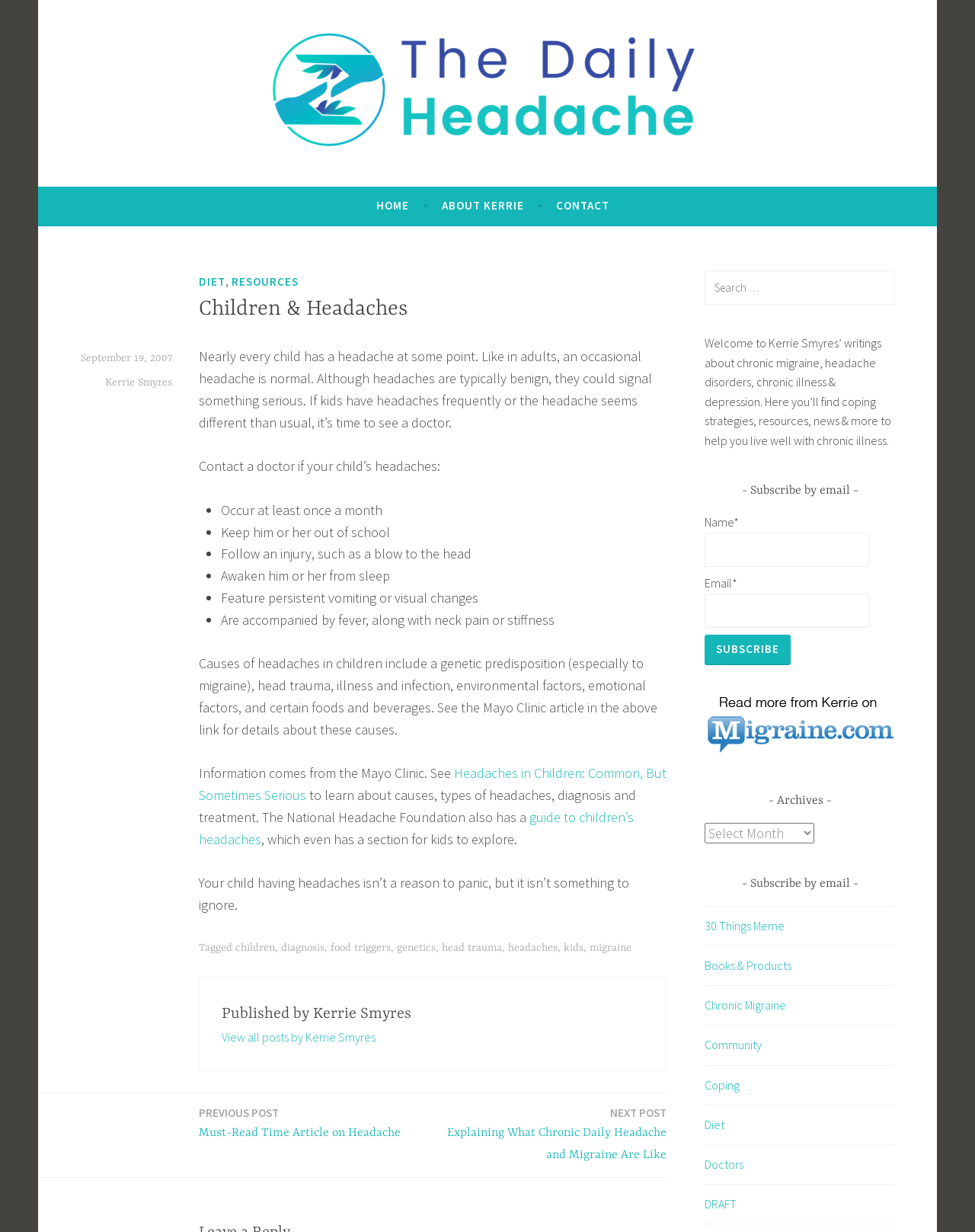Describe all visible elements and their arrangement on the webpage.

This webpage is about children and headaches, specifically discussing the importance of not ignoring headaches in children. At the top of the page, there is a logo and a navigation menu with links to "HOME", "ABOUT KERRIE", and "CONTACT". Below the navigation menu, there is a heading "Children & Headaches" followed by a brief introduction to the topic.

The main content of the page is divided into sections. The first section discusses the normalcy of occasional headaches in children, but also the importance of seeking medical attention if the headaches are frequent or severe. This section includes a list of signs that may indicate a more serious underlying condition.

The next section discusses the causes of headaches in children, including genetic predisposition, head trauma, illness, environmental factors, emotional factors, and certain foods and beverages. There are links to external resources, such as the Mayo Clinic, for more information on these causes.

The page also includes a section with a heading "Published by Kerrie Smyres" and a link to view all posts by the author. Below this section, there is a post navigation menu with links to previous and next posts.

On the right side of the page, there is a search bar and a section with a heading "Welcome to Kerrie Smyres’ writings about chronic migraine, headache disorders, chronic illness & depression." This section includes a brief introduction to the website and its content.

Below this section, there is a subscription form where visitors can enter their name and email address to subscribe to the website. There are also links to archives, a combobox to select archives, and links to various categories such as "30 Things Meme", "Books & Products", "Chronic Migraine", and more.

Overall, the webpage is well-organized and easy to navigate, with clear headings and concise text. The content is informative and provides valuable information for parents who are concerned about their children's headaches.